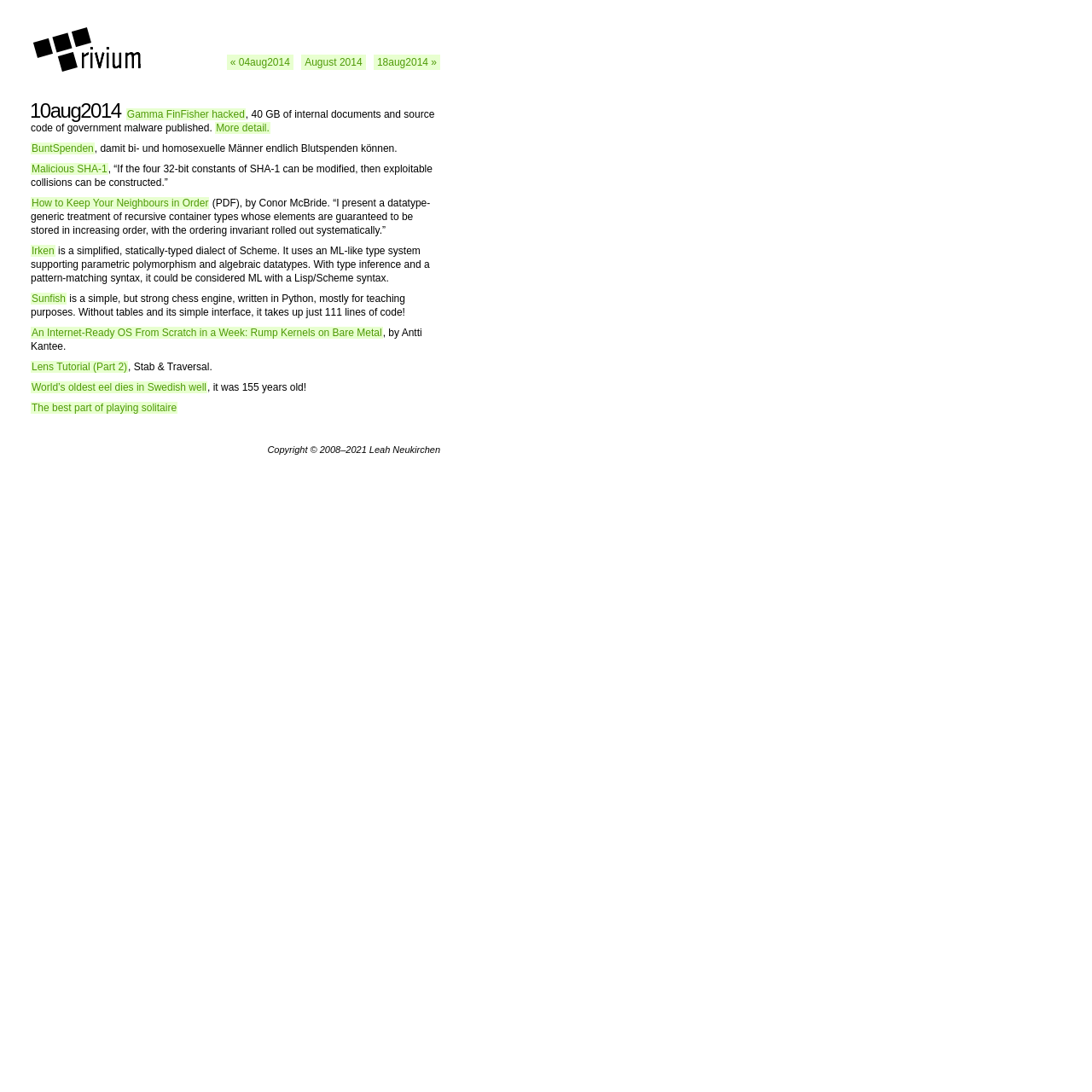Find the bounding box coordinates for the HTML element specified by: "More detail.".

[0.197, 0.112, 0.248, 0.123]